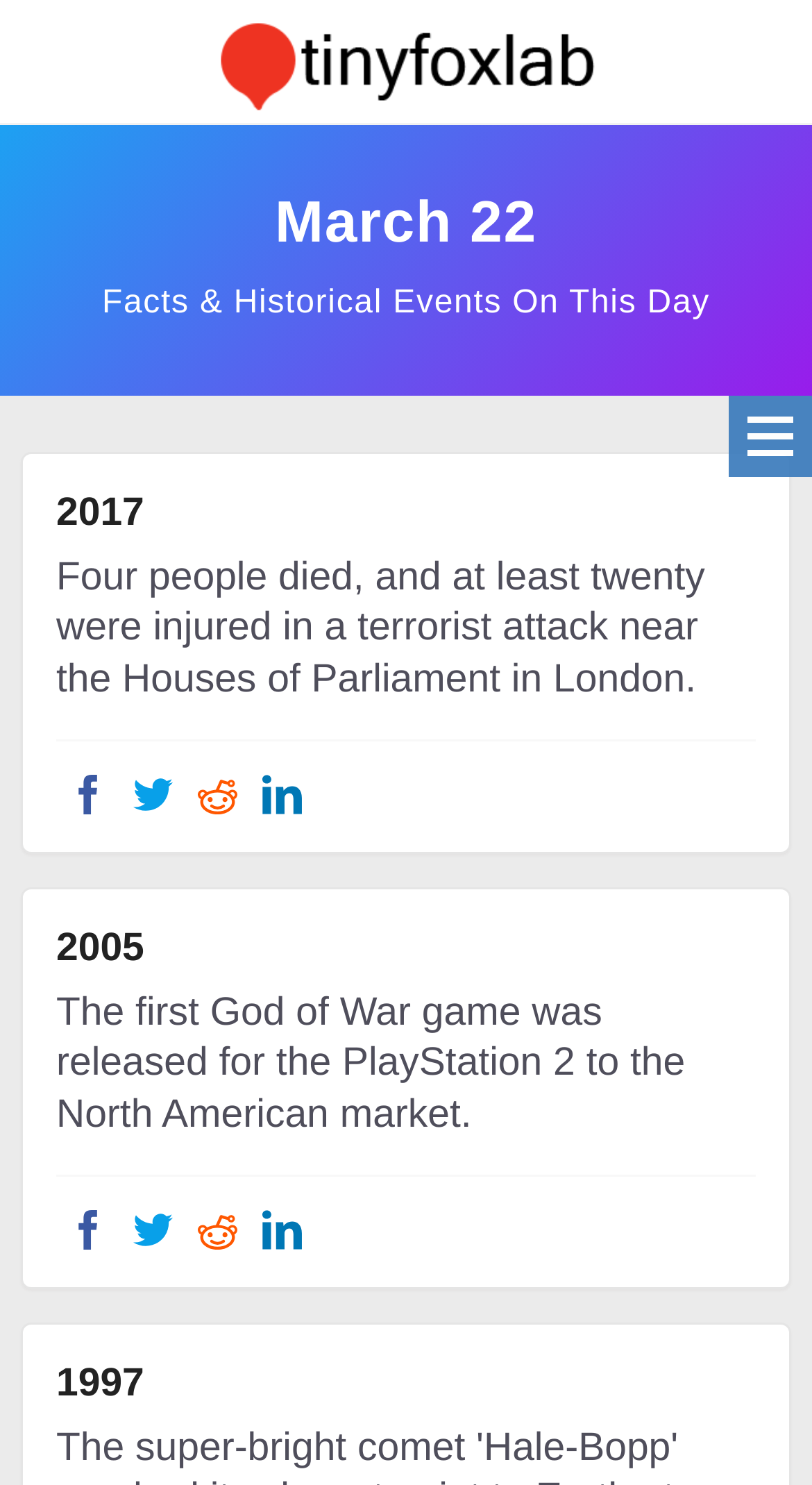Please identify the bounding box coordinates of the clickable area that will fulfill the following instruction: "Click on the link to learn more about 2005". The coordinates should be in the format of four float numbers between 0 and 1, i.e., [left, top, right, bottom].

[0.069, 0.621, 0.931, 0.652]